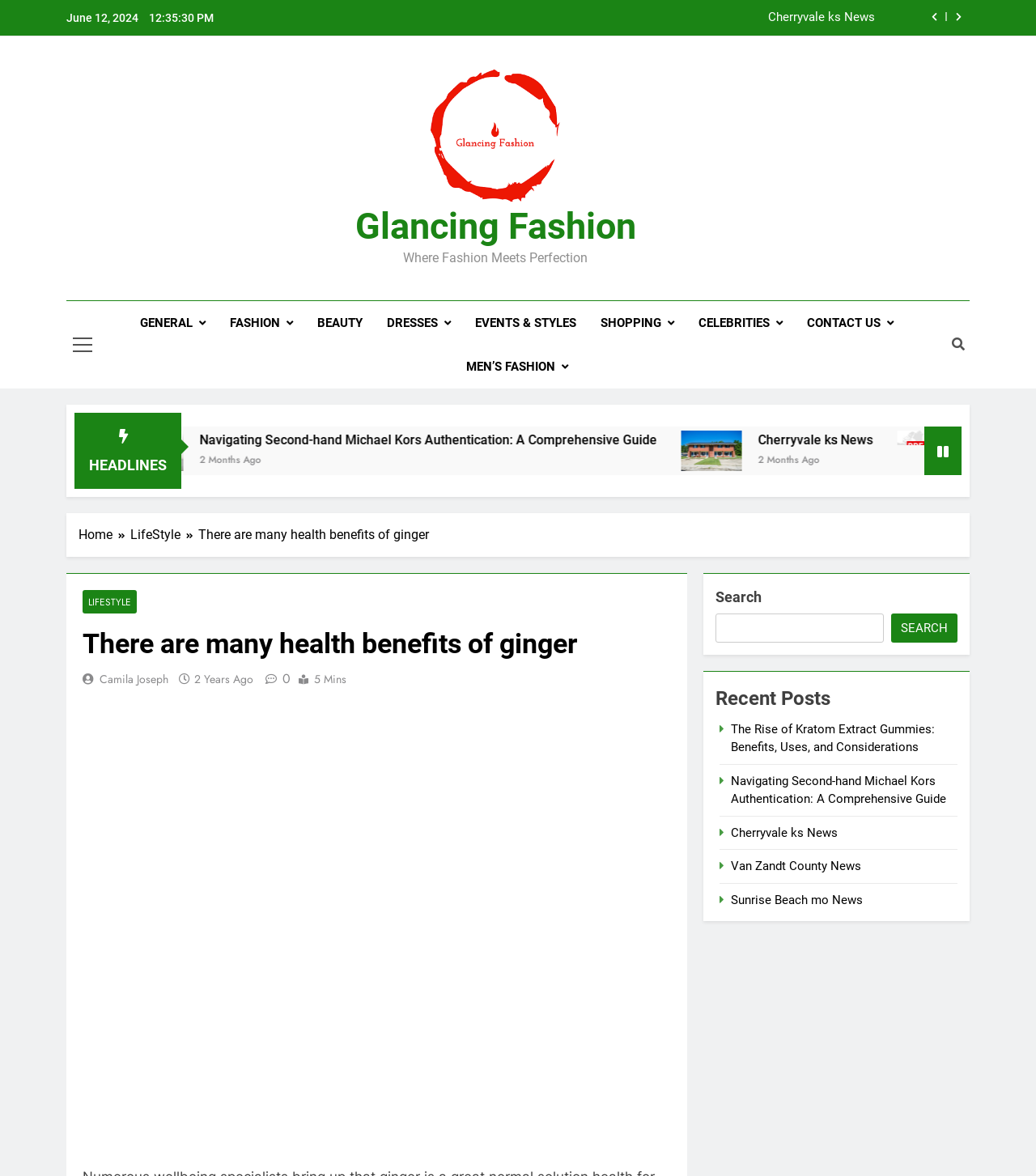What is the date of the current webpage?
Please use the image to deliver a detailed and complete answer.

I found the date 'June 12, 2024' at the top of the webpage, which is likely to be the current date of the webpage.